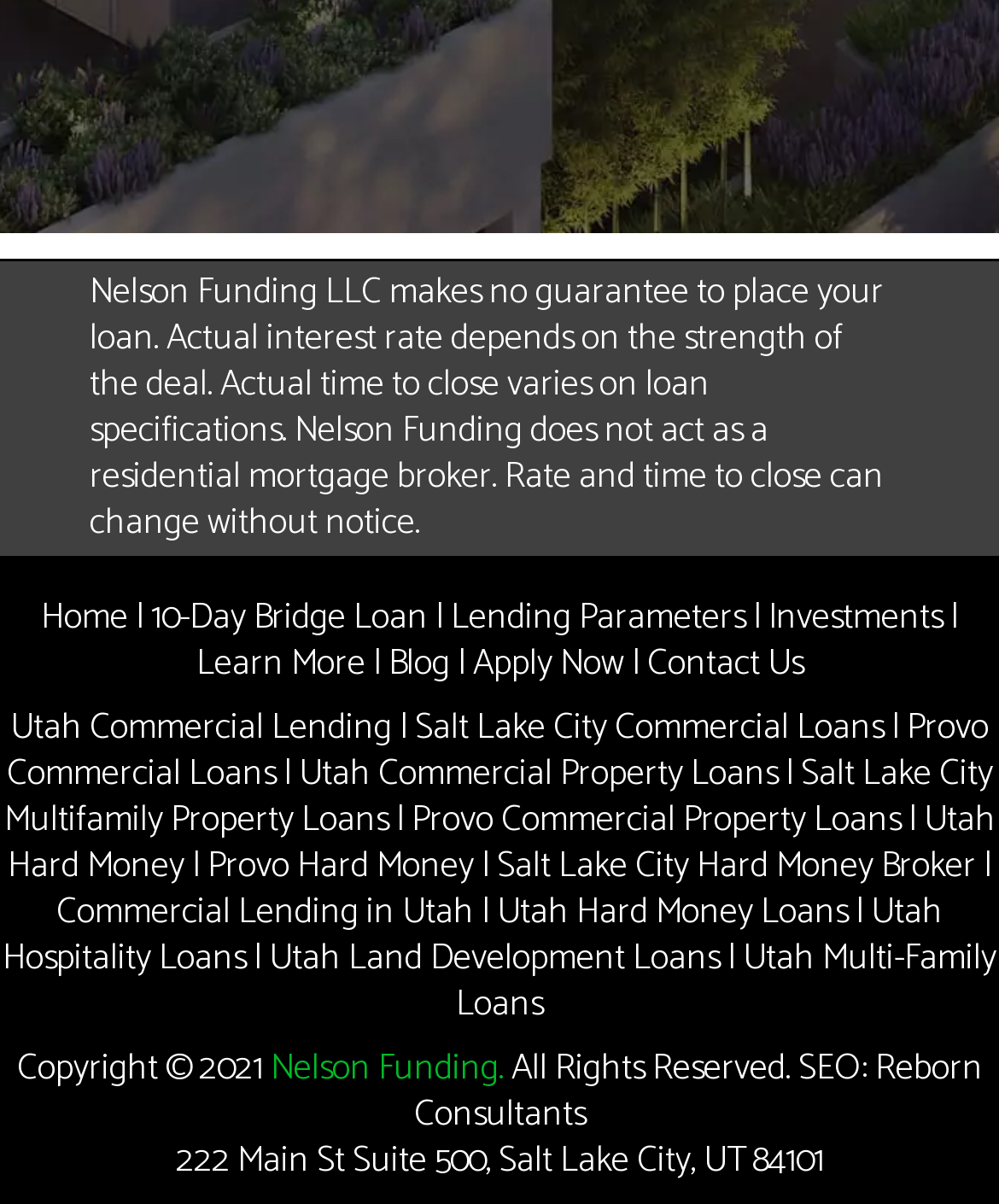Answer the question in a single word or phrase:
How many links are there in the top navigation menu?

6